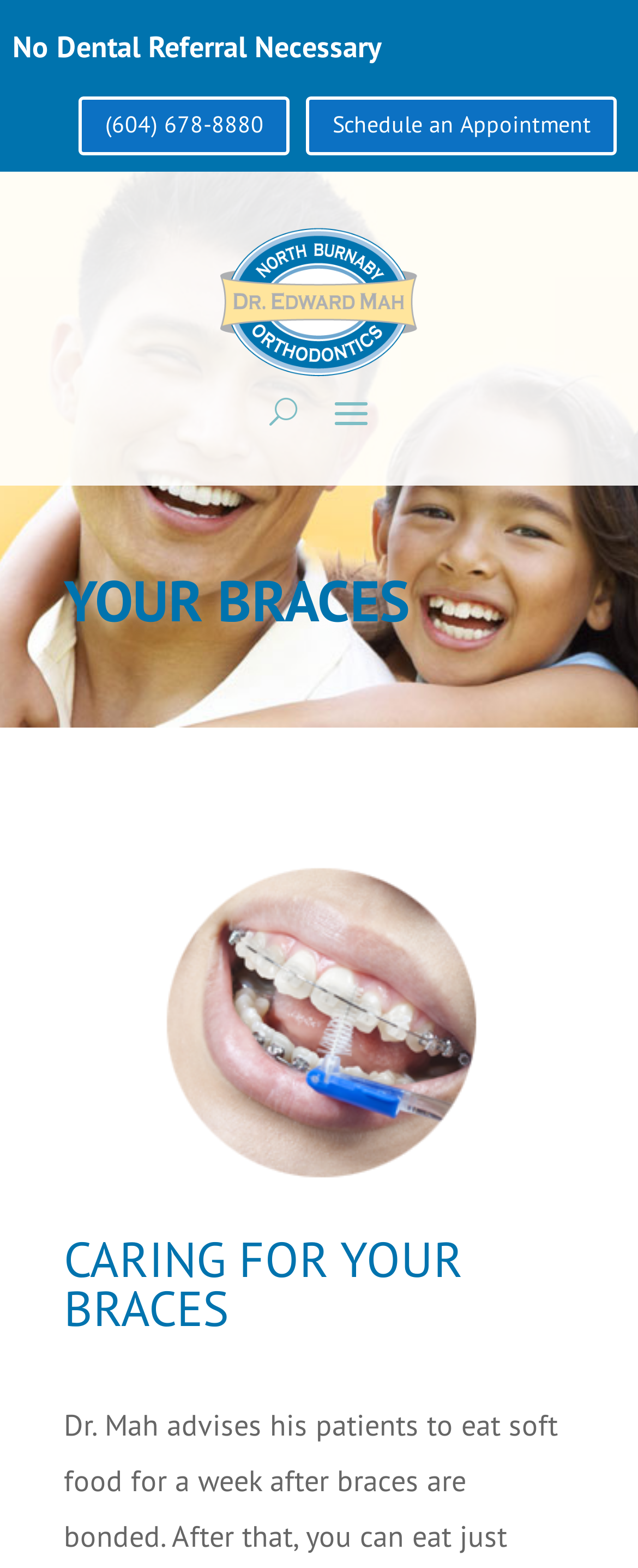Provide your answer to the question using just one word or phrase: How many headings are there on the webpage?

2